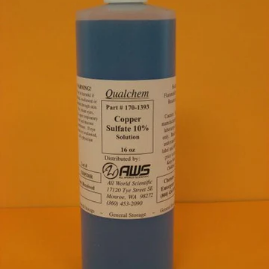Describe all the aspects of the image extensively.

The image showcases a bottle of Copper Sulfate 10% Solution, a product often used in various industrial and scientific applications. The bottle is prominently labeled with the brand "Qualchem" and includes essential information regarding its composition and usage. The liquid inside is characterized by its distinct blue color, typical of copper sulfate solutions. This particular bottle holds 16 ounces of the solution and is distributed by AWS, indicating its availability for various applications, including agriculture and water treatment. The label contains warning and instruction information, ensuring safe handling and usage of the chemical. The background of the image is a vibrant orange, which enhances the visibility of the bottle and its contents.